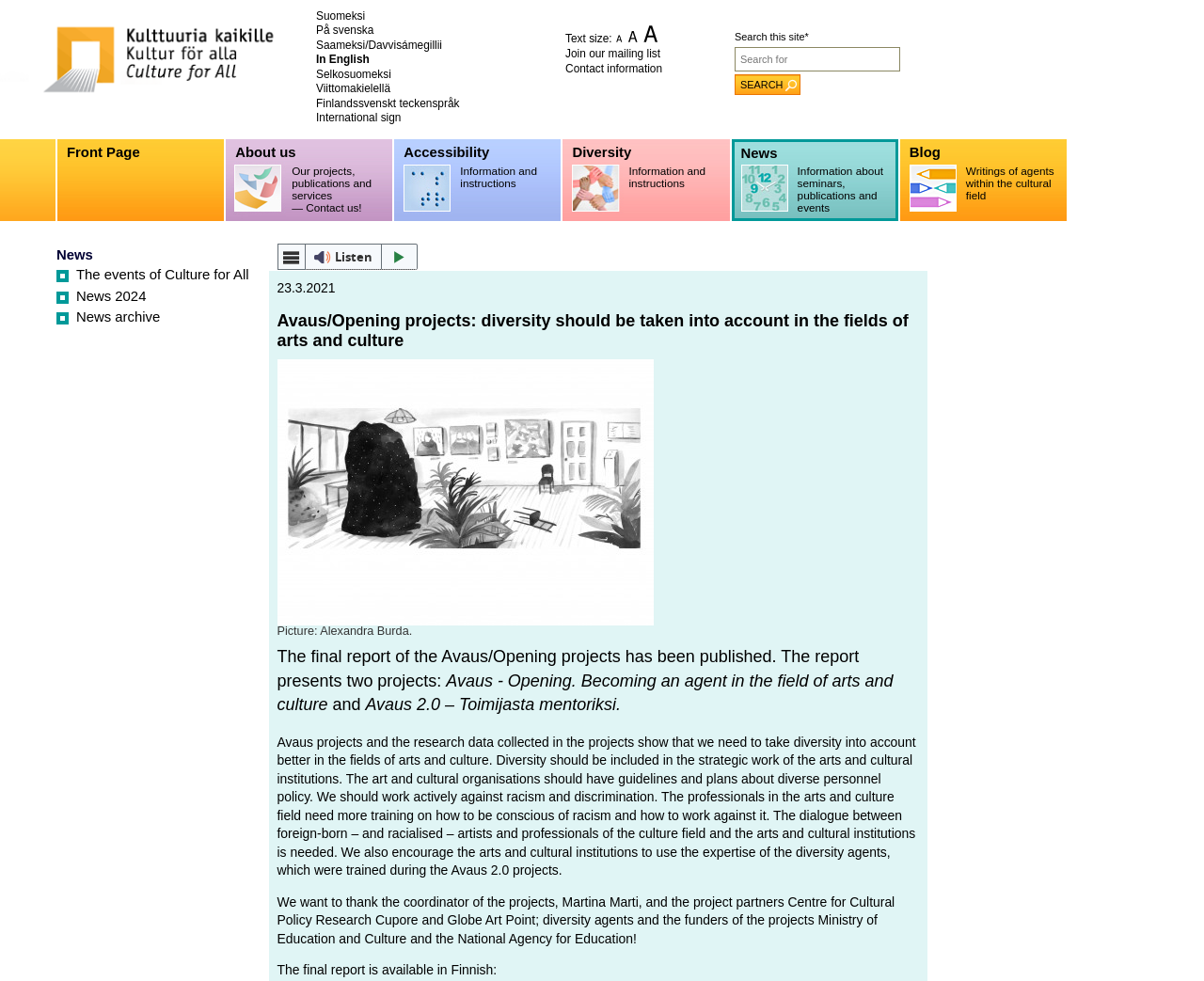What is the purpose of the 'Search this site' feature?
Respond with a short answer, either a single word or a phrase, based on the image.

To search the website